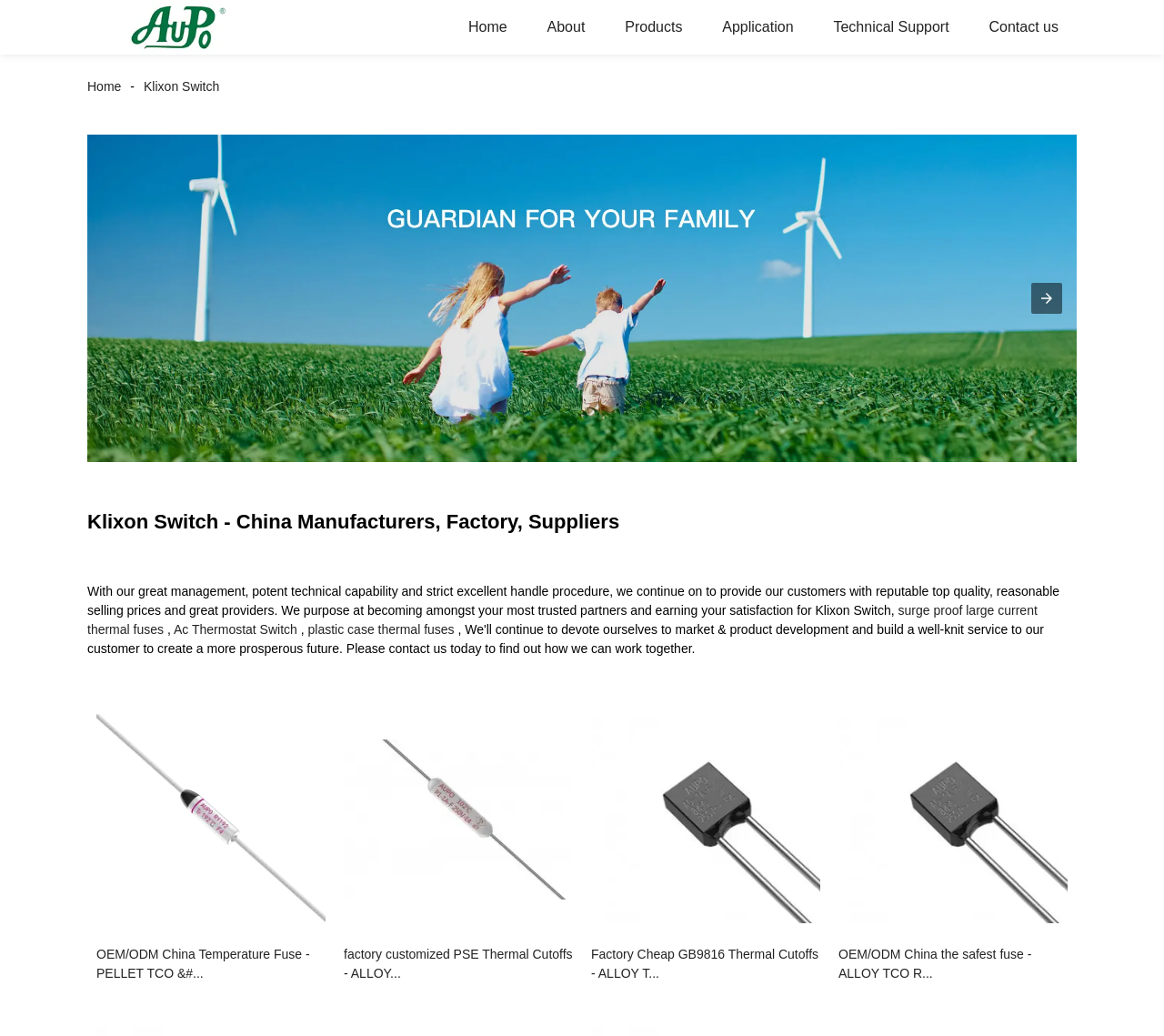Please locate the bounding box coordinates of the element that should be clicked to complete the given instruction: "Click the 'surge proof large current thermal fuses' link".

[0.075, 0.582, 0.891, 0.614]